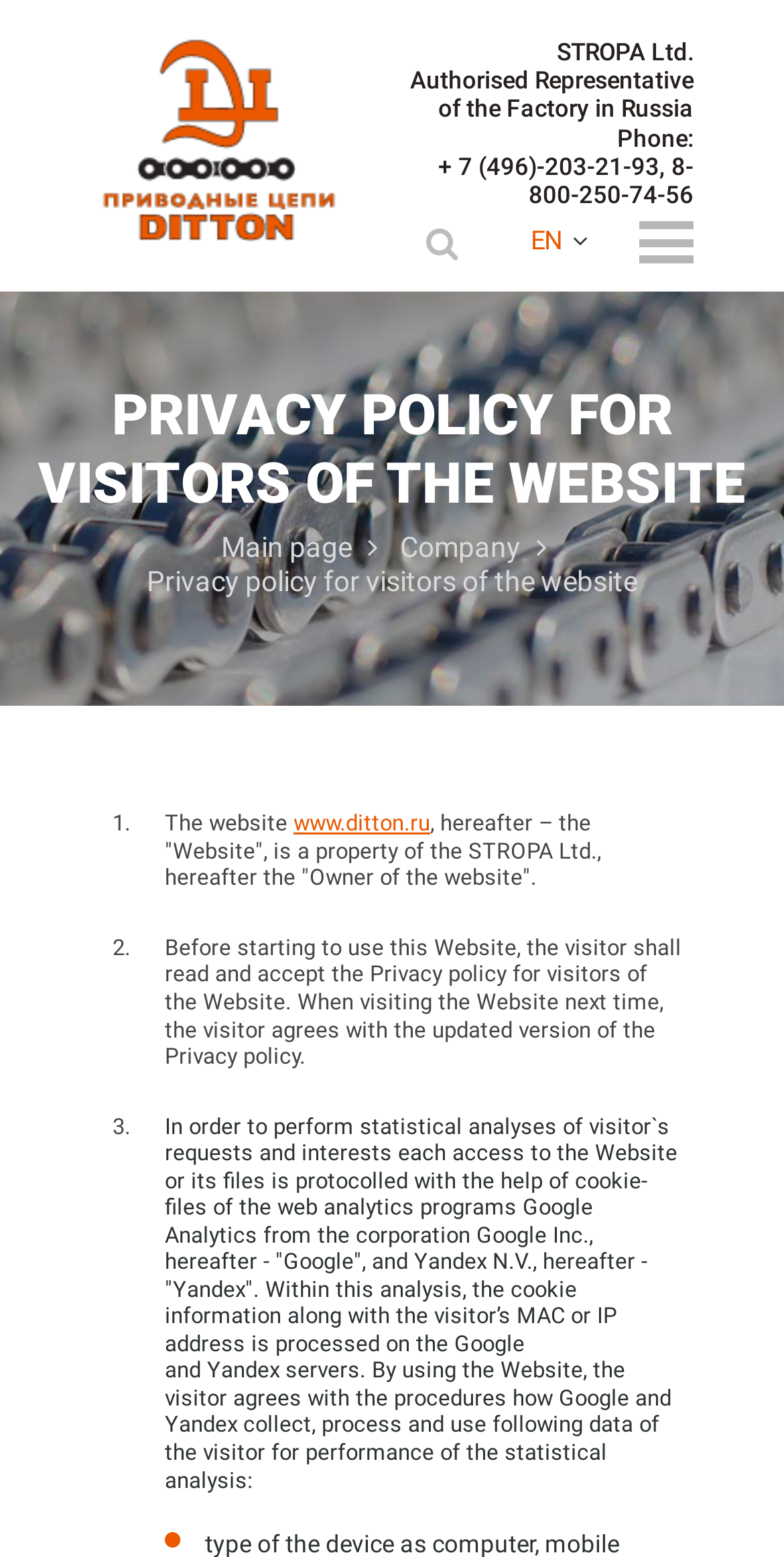Identify the bounding box coordinates of the region that should be clicked to execute the following instruction: "Go to the main page".

[0.282, 0.341, 0.503, 0.361]